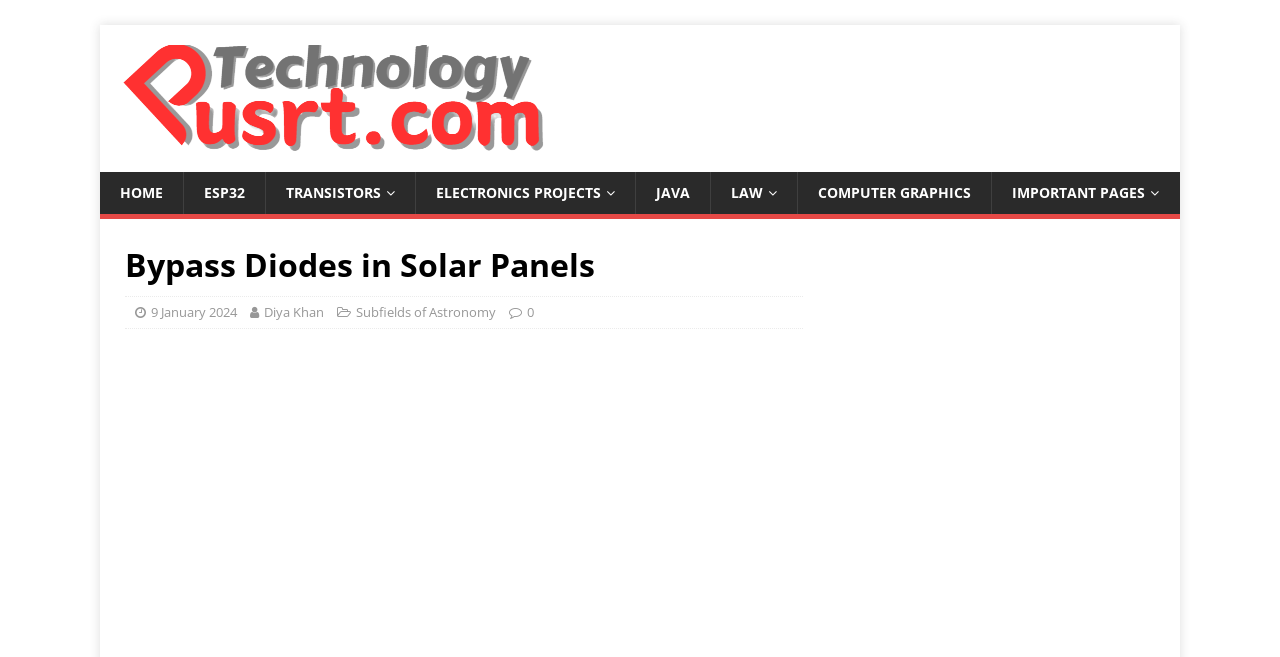What is the author of the webpage?
Answer the question in a detailed and comprehensive manner.

I found a link element with the text 'Diya Khan' and its bounding box coordinates are [0.206, 0.461, 0.253, 0.489], which indicates its position on the webpage. This text is likely to be the author of the webpage.